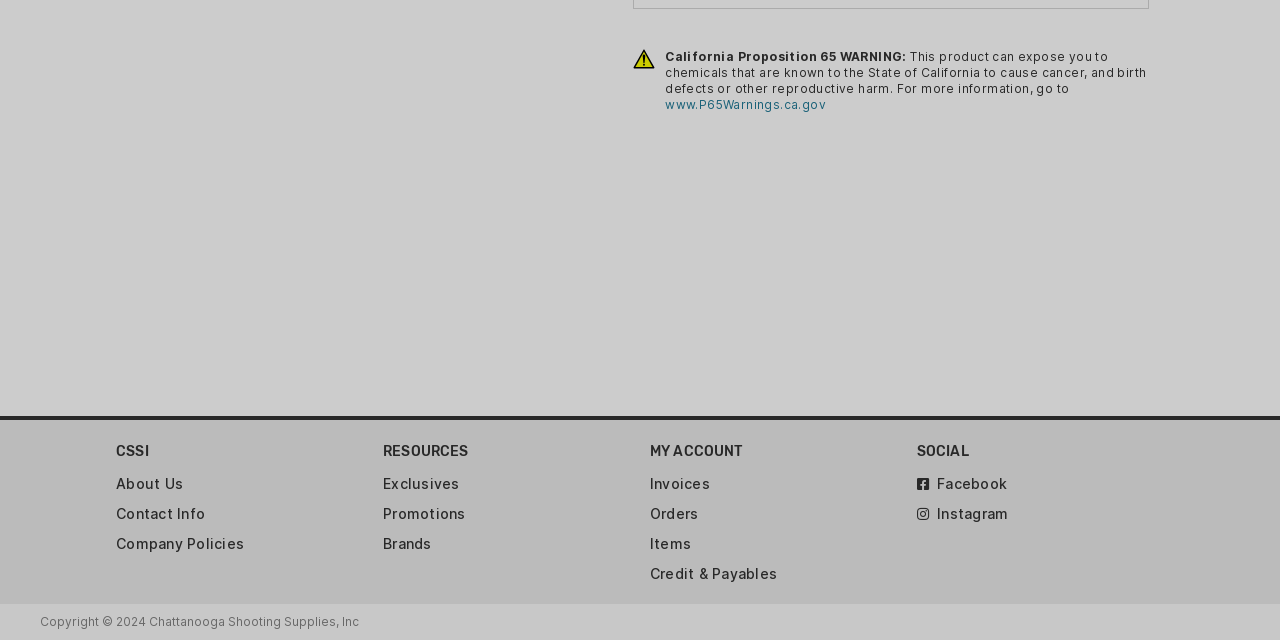Please find the bounding box for the following UI element description. Provide the coordinates in (top-left x, top-left y, bottom-right x, bottom-right y) format, with values between 0 and 1: About Us

[0.091, 0.741, 0.143, 0.772]